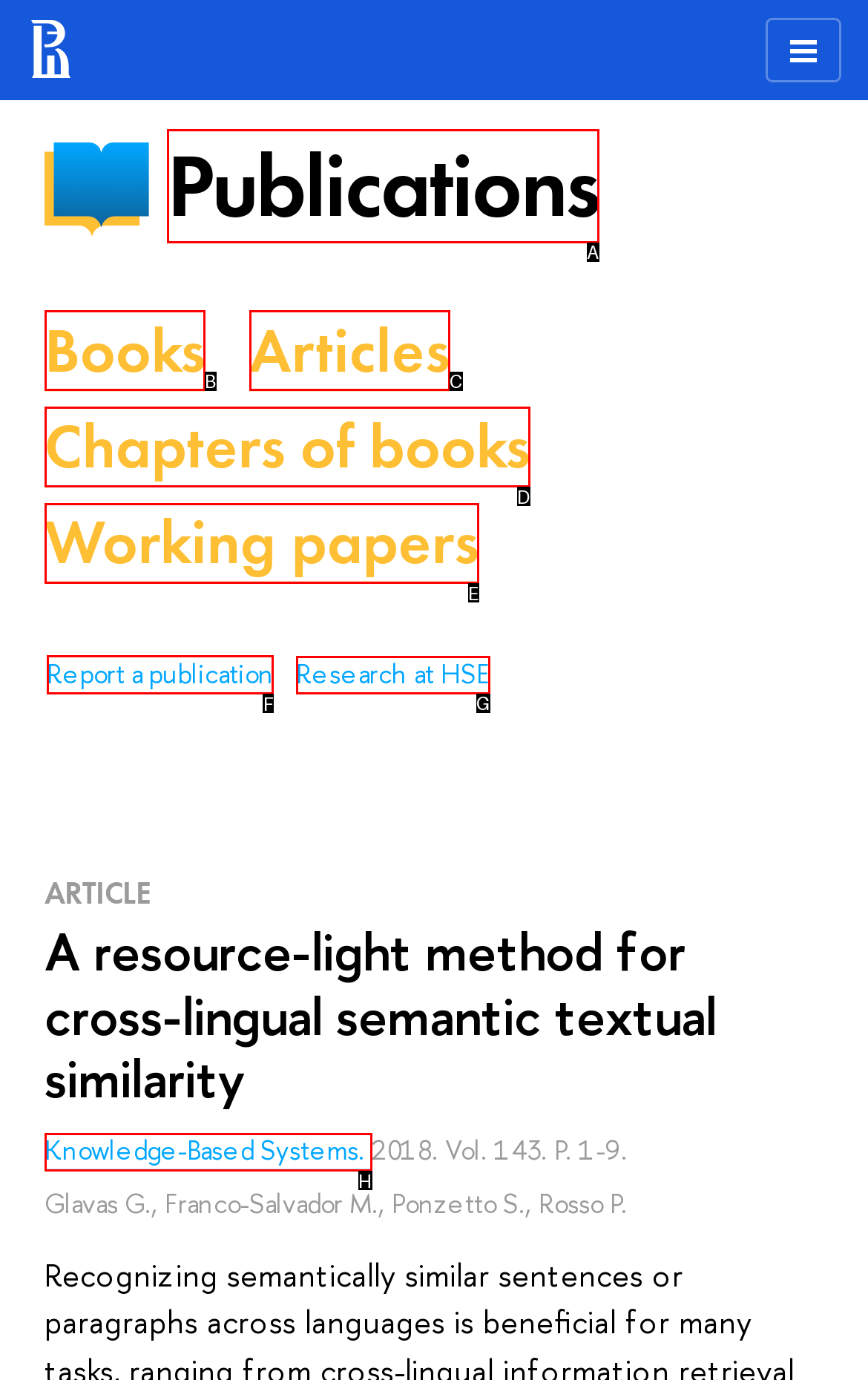Select the letter of the element you need to click to complete this task: View July 2018 archives
Answer using the letter from the specified choices.

None